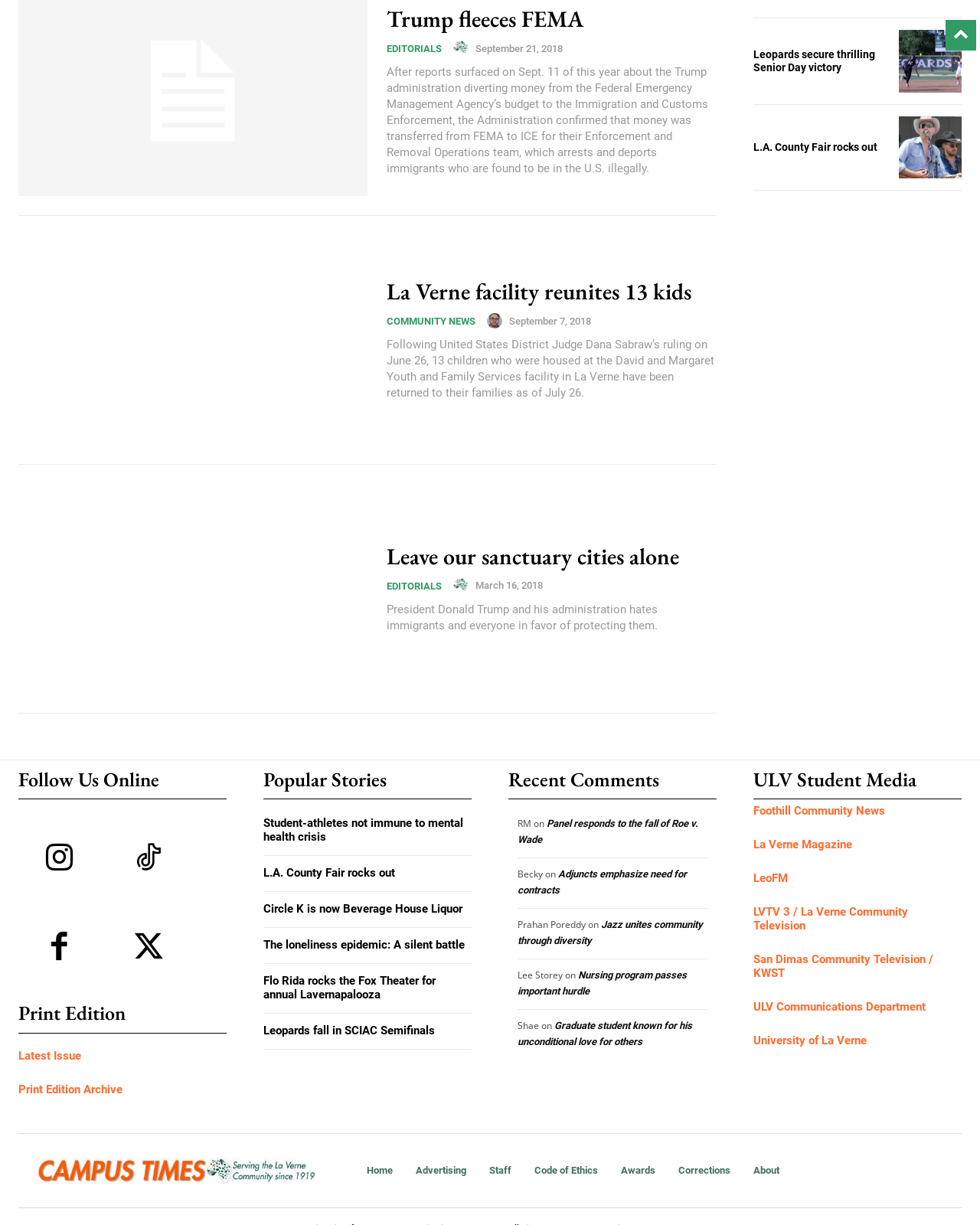Refer to the image and offer a detailed explanation in response to the question: How many recent comments are listed?

I looked at the section labeled 'Recent Comments' and counted the number of comments listed, which are 5.